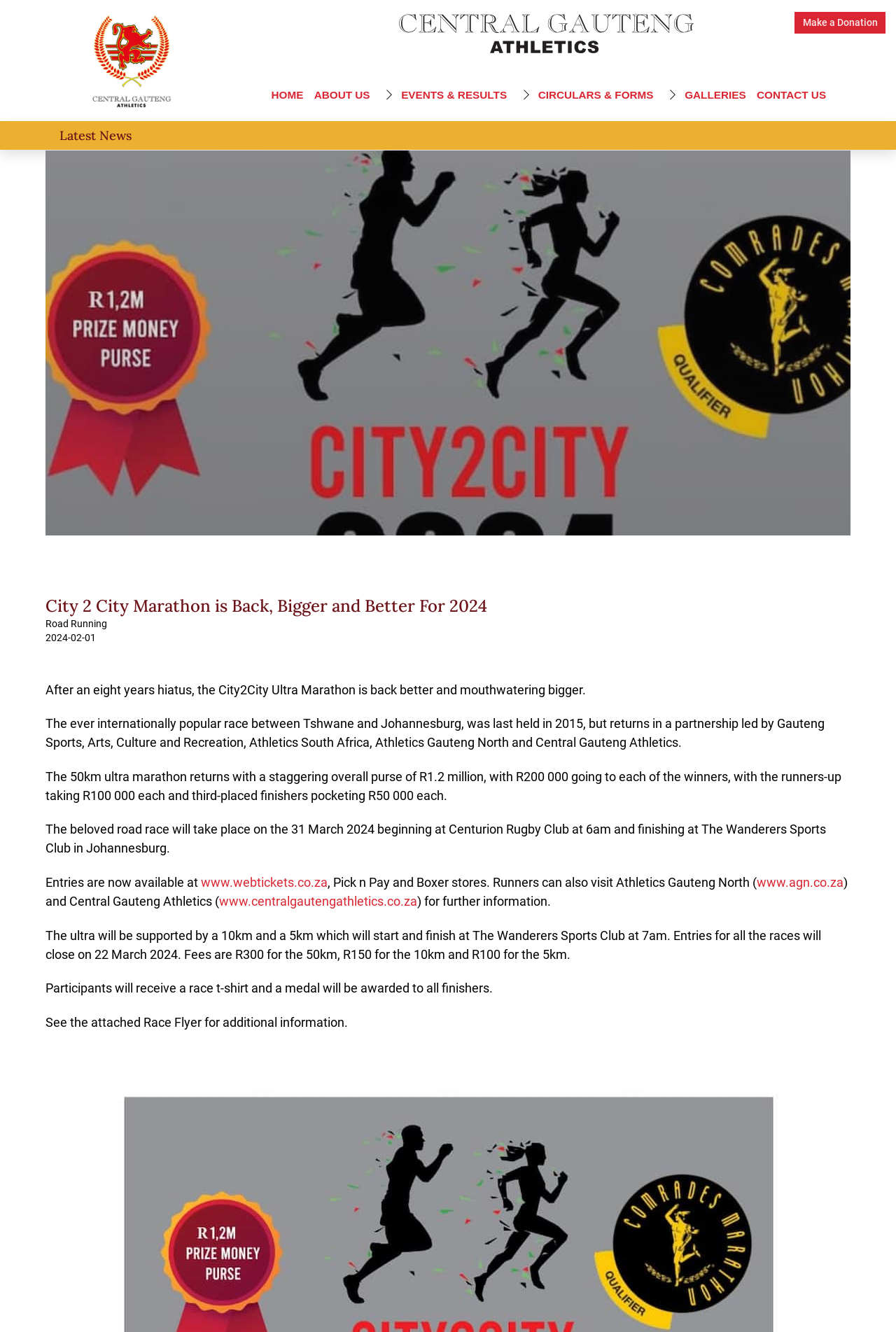How much is the overall purse for the 50km ultra marathon?
Examine the screenshot and reply with a single word or phrase.

R1.2 million